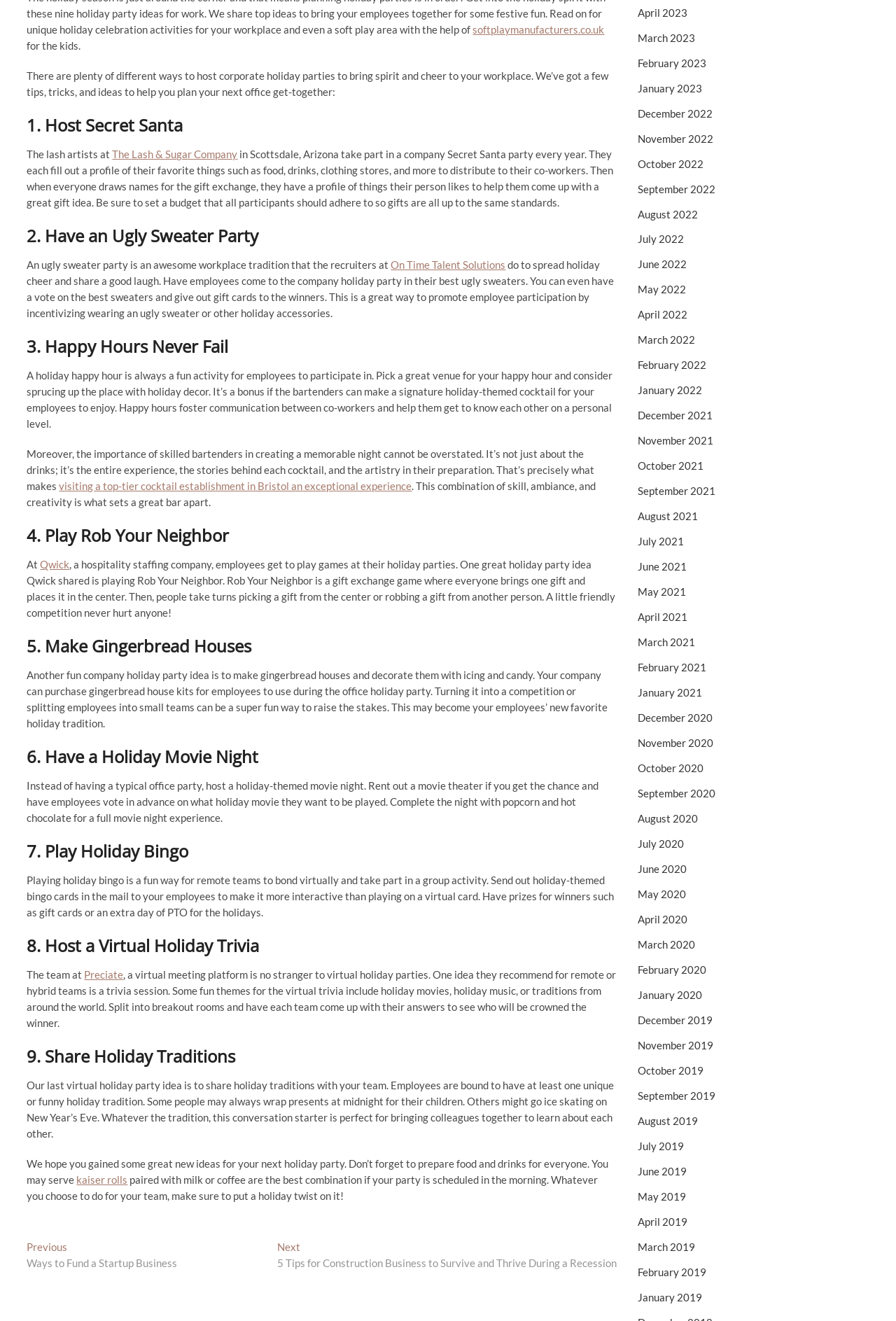Please give a succinct answer using a single word or phrase:
What is the topic of the article?

Corporate holiday parties